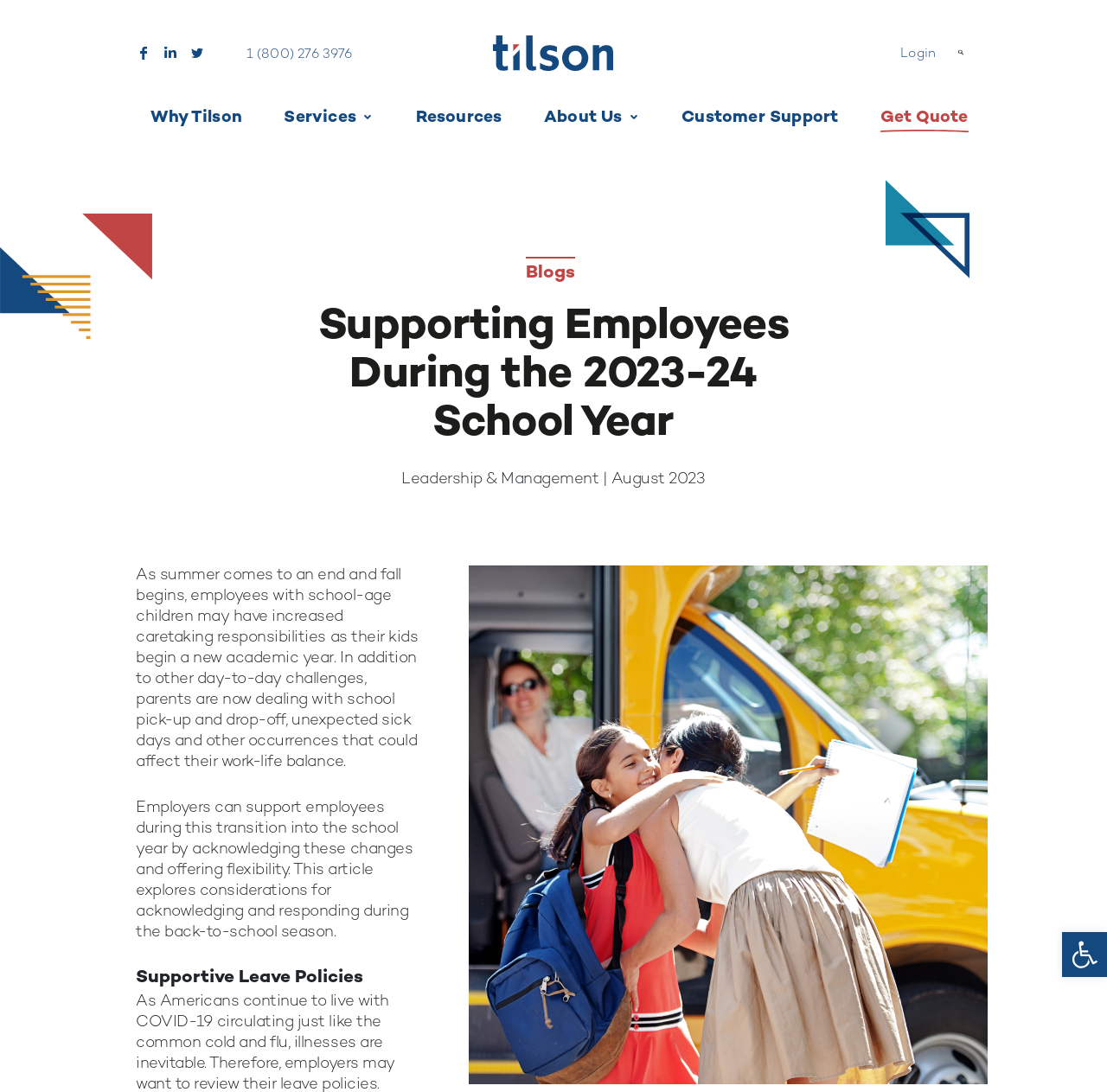What is the type of image at the top-right corner?
Carefully analyze the image and provide a detailed answer to the question.

I examined the bounding box coordinates and OCR text of the image at the top-right corner and found that it is the logo of Tilson, which is an image.